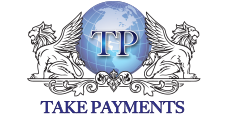What type of companies does 'Take Payments' provide services to?
Based on the image, respond with a single word or phrase.

B2B companies